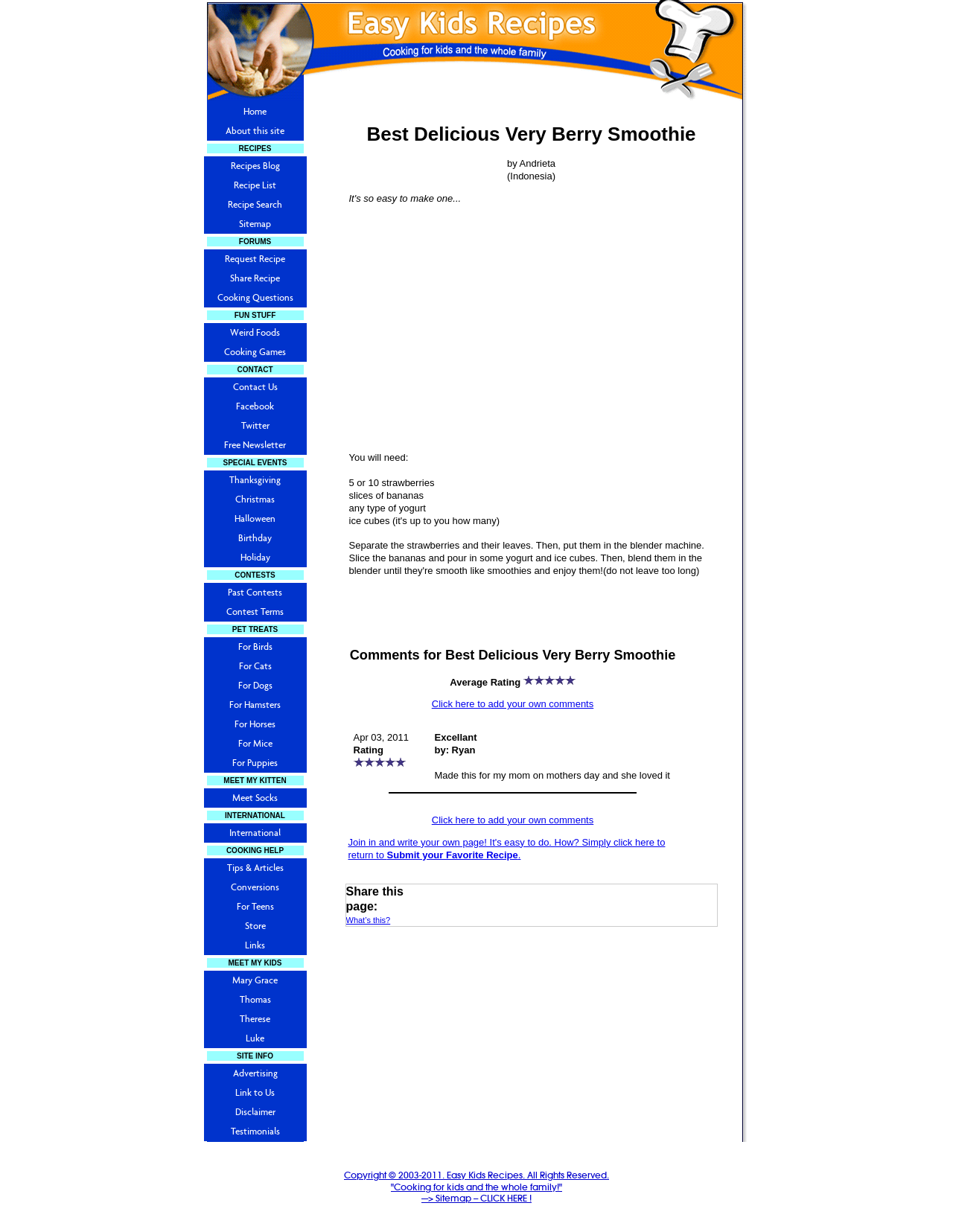Find and indicate the bounding box coordinates of the region you should select to follow the given instruction: "Click the 'Share this page' link".

[0.363, 0.718, 0.441, 0.751]